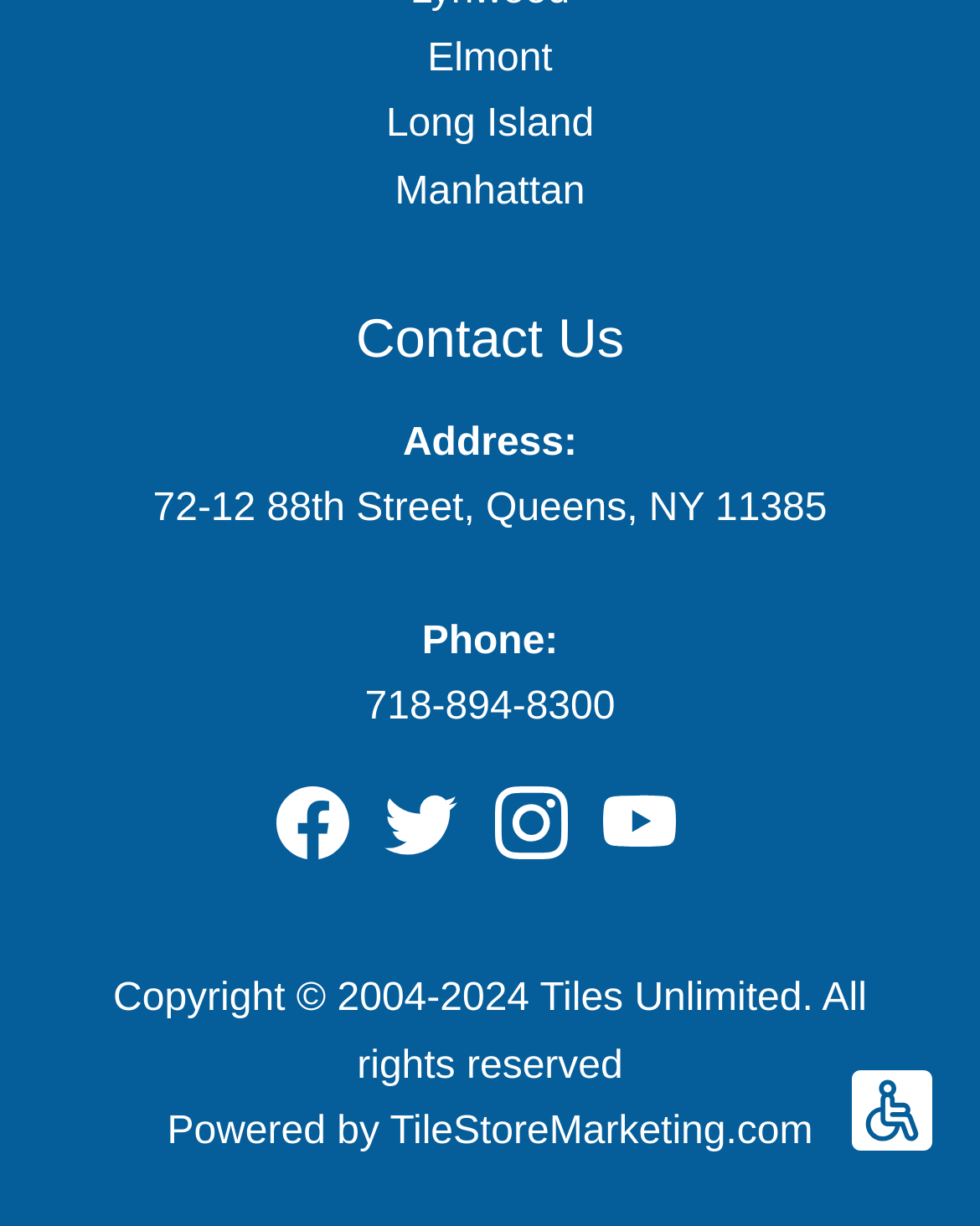How many social media platforms does Tiles Unlimited have?
From the details in the image, answer the question comprehensively.

I counted the number of social media links at the bottom of the page, which are Facebook, Twitter, Instagram, and Youtube, and found that there are 4 platforms in total.